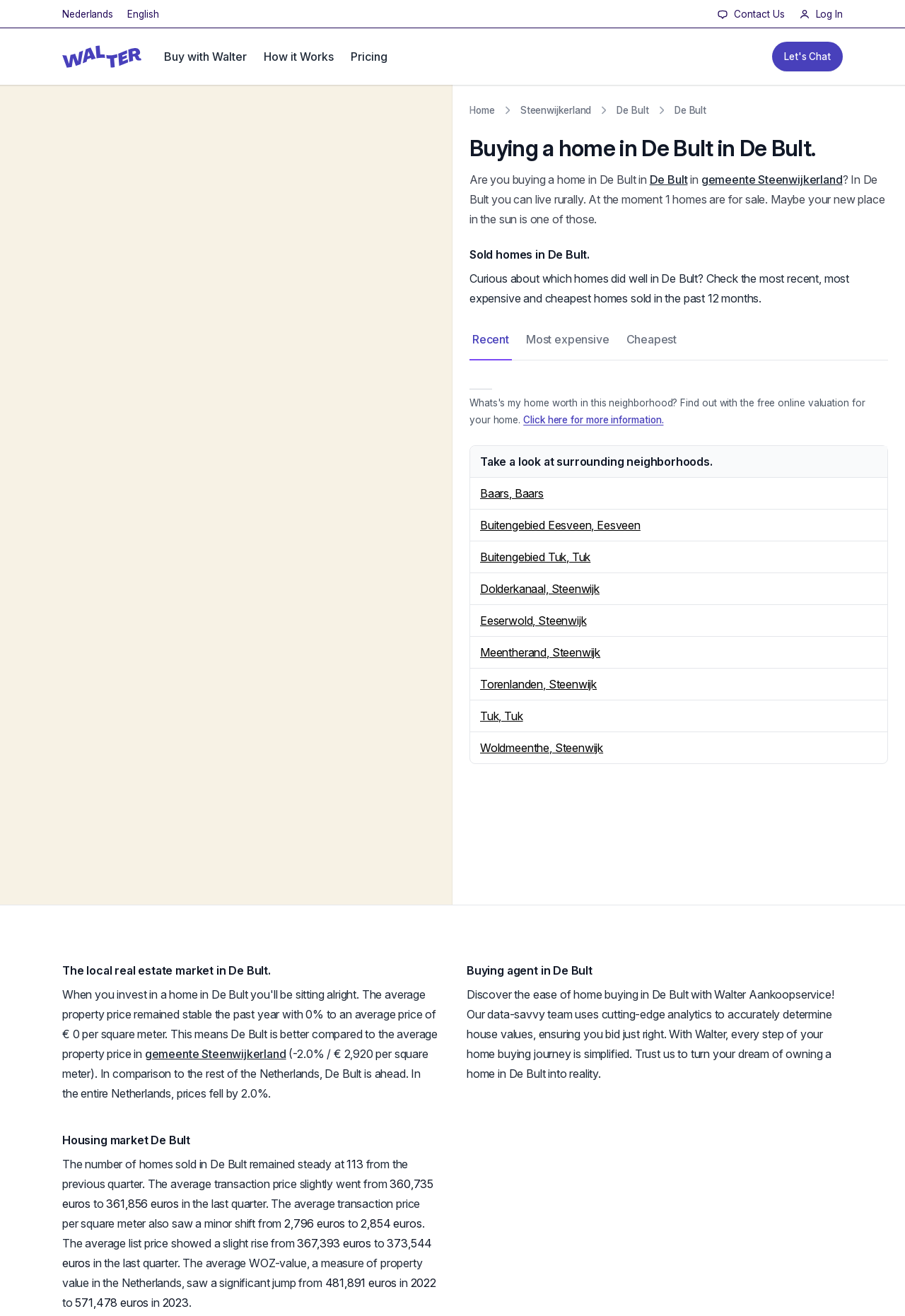Write a detailed summary of the webpage, including text, images, and layout.

This webpage is about buying a house in De Bult, a neighborhood in Steenwijkerland, Overijssel. At the top, there is a language switcher and a menu with options like "Contact Us" and "Log In". Below that, there is a main menu with links to the homepage, "Buy with Walter", "How it Works", and "Pricing". On the right side, there is a "Let's Chat" link.

The main content of the page is divided into sections. The first section has a map on the left and a breadcrumb navigation on the right, showing the path "Home" > "Steenwijkerland" > "De Bult" > "De Bult". Below the map, there is a heading "Buying a home in De Bult in De Bult" and a paragraph of text describing the neighborhood.

The next section has a heading "Sold homes in De Bult" and a paragraph of text describing the recent sales data. Below that, there are three buttons to filter the data by "Recent", "Most expensive", and "Cheapest". There is also a link to "Click here for more information".

The following section has a heading "Take a look at surrounding neighborhoods" and a list of links to nearby neighborhoods, such as Baars, Buitengebied Eesveen, and Tuk.

The rest of the page is dedicated to providing more information about the local real estate market in De Bult. There are sections about the housing market, including data on the number of homes sold, average transaction prices, and average list prices. There are also sections about buying a home in De Bult with Walter Aankoopservice, a data-driven approach to determining house values.